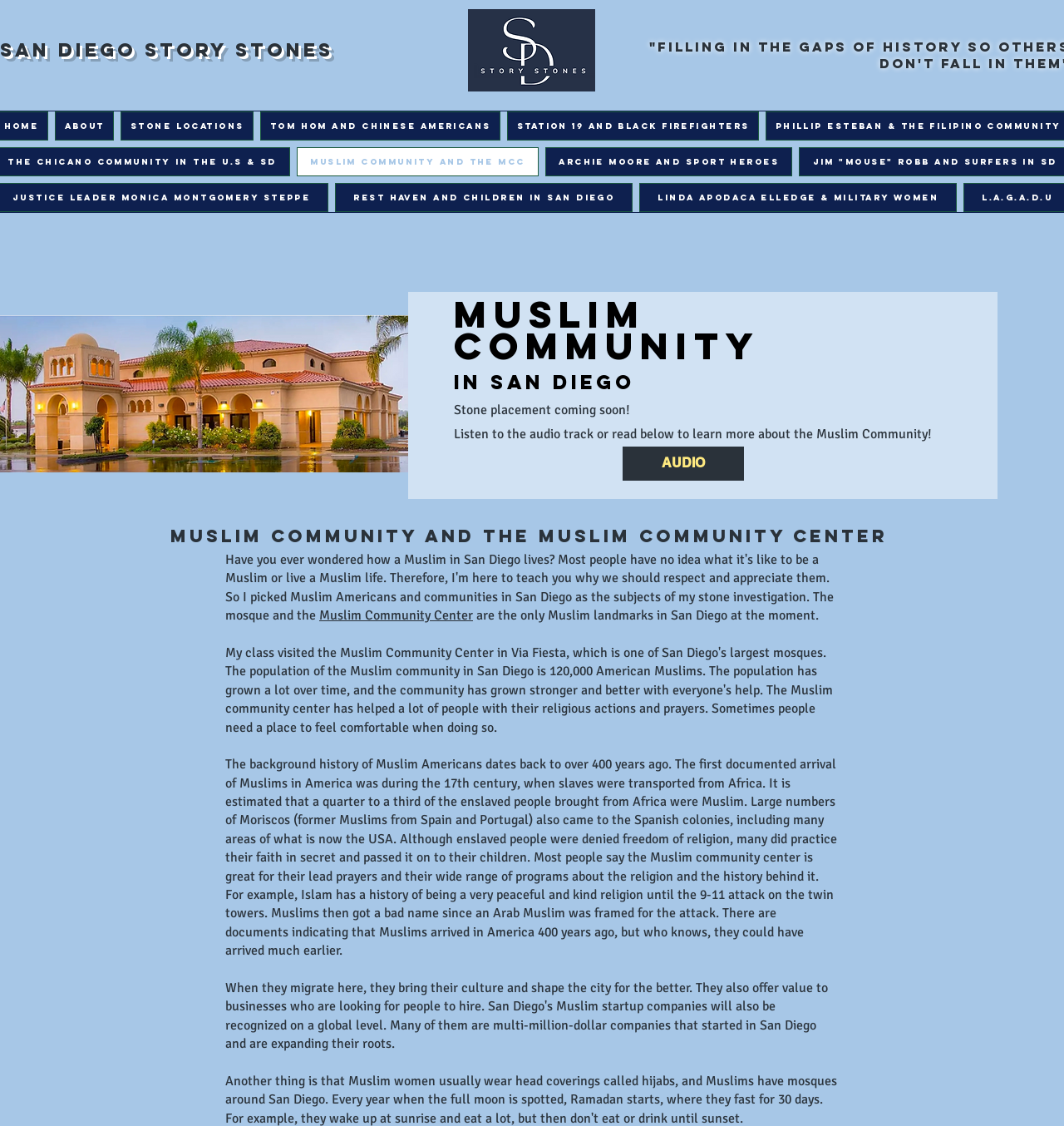Identify the bounding box coordinates of the area that should be clicked in order to complete the given instruction: "Visit the Muslim Community Center website". The bounding box coordinates should be four float numbers between 0 and 1, i.e., [left, top, right, bottom].

[0.3, 0.539, 0.445, 0.554]